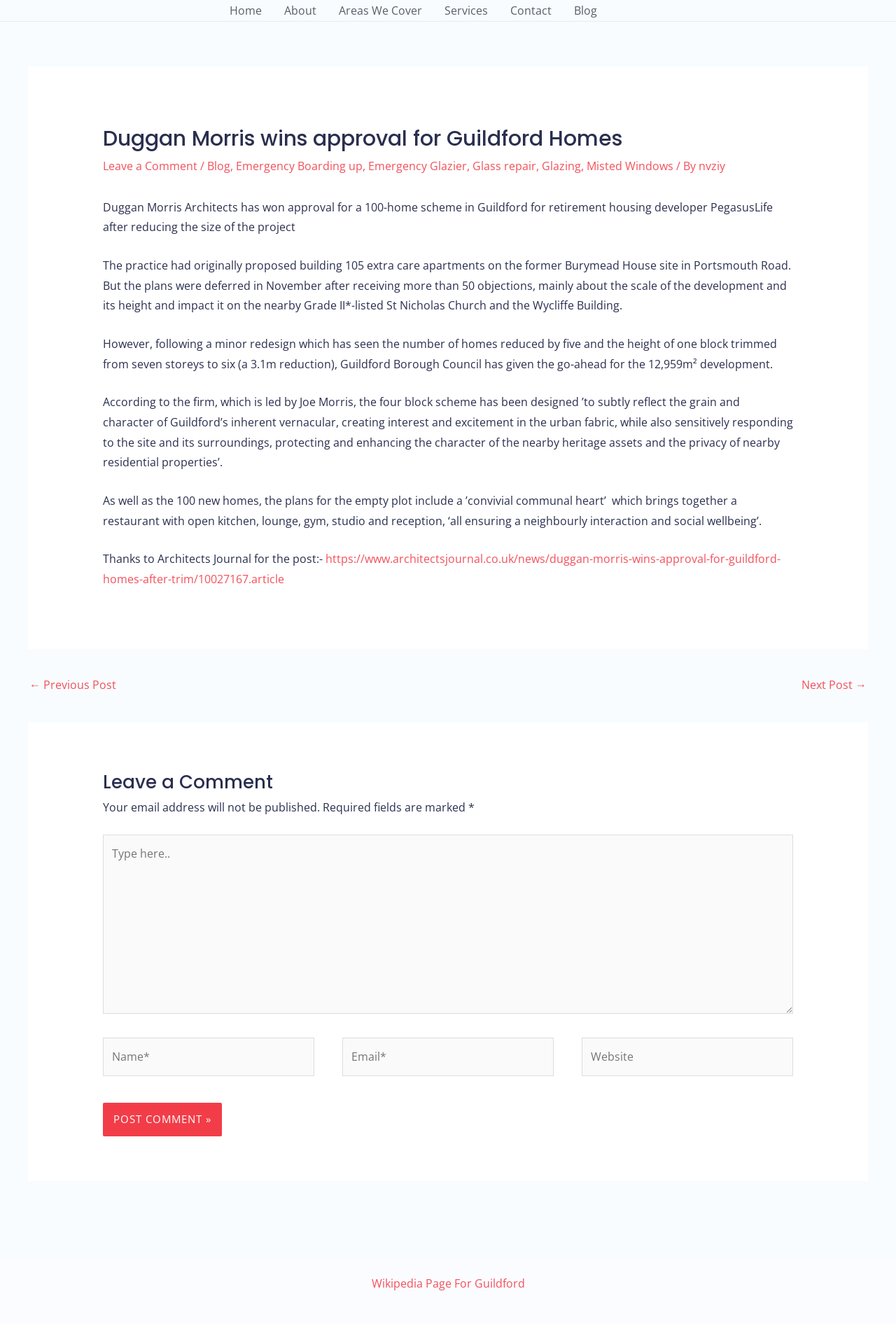Determine the bounding box coordinates of the clickable element to achieve the following action: 'Click on the 'Contact' link'. Provide the coordinates as four float values between 0 and 1, formatted as [left, top, right, bottom].

[0.557, 0.0, 0.628, 0.016]